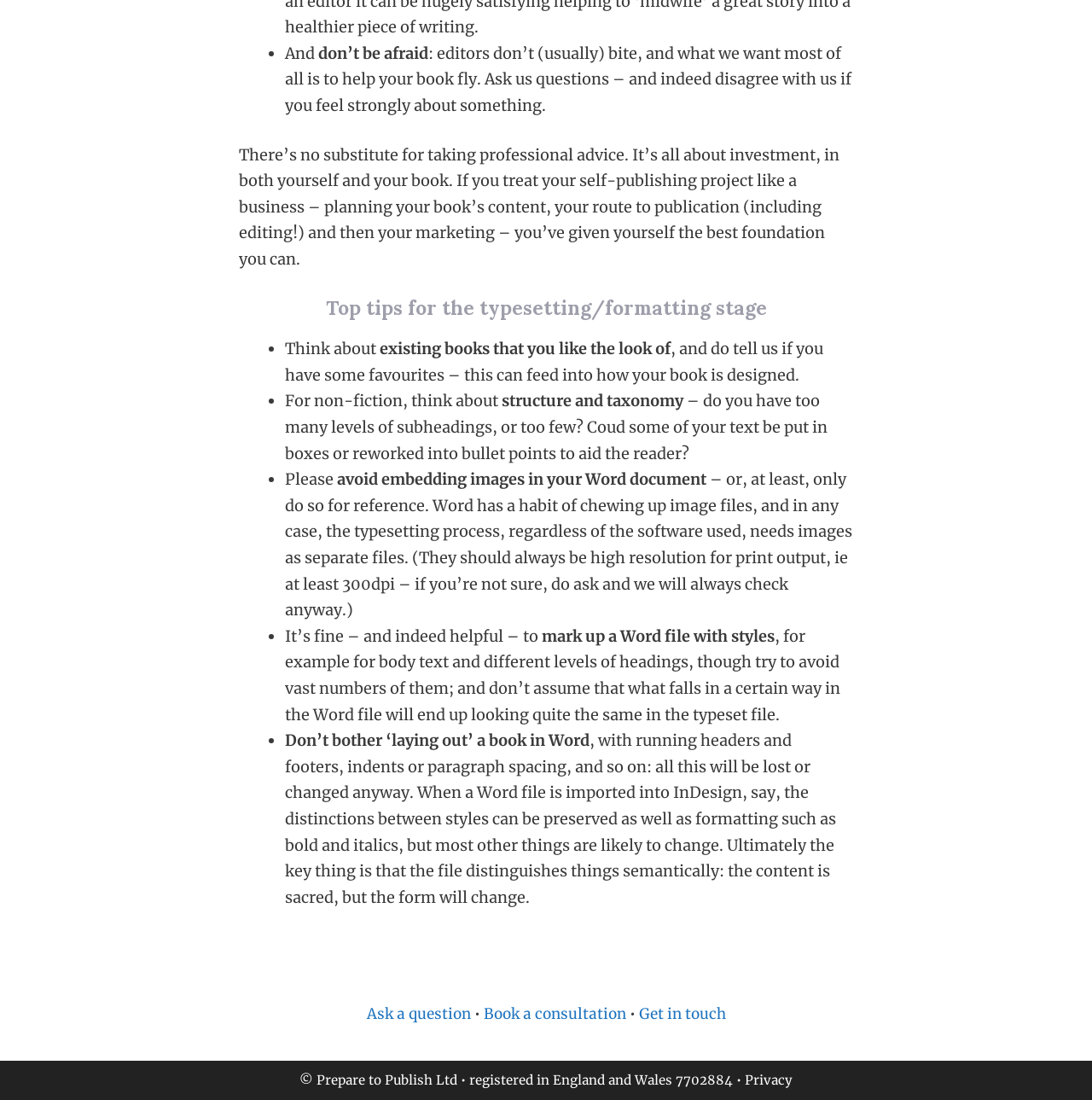Please use the details from the image to answer the following question comprehensively:
What is the company's registered number in England and Wales?

The company, Prepare to Publish Ltd, is registered in England and Wales with the number 7702884, as stated in the footer of the webpage.